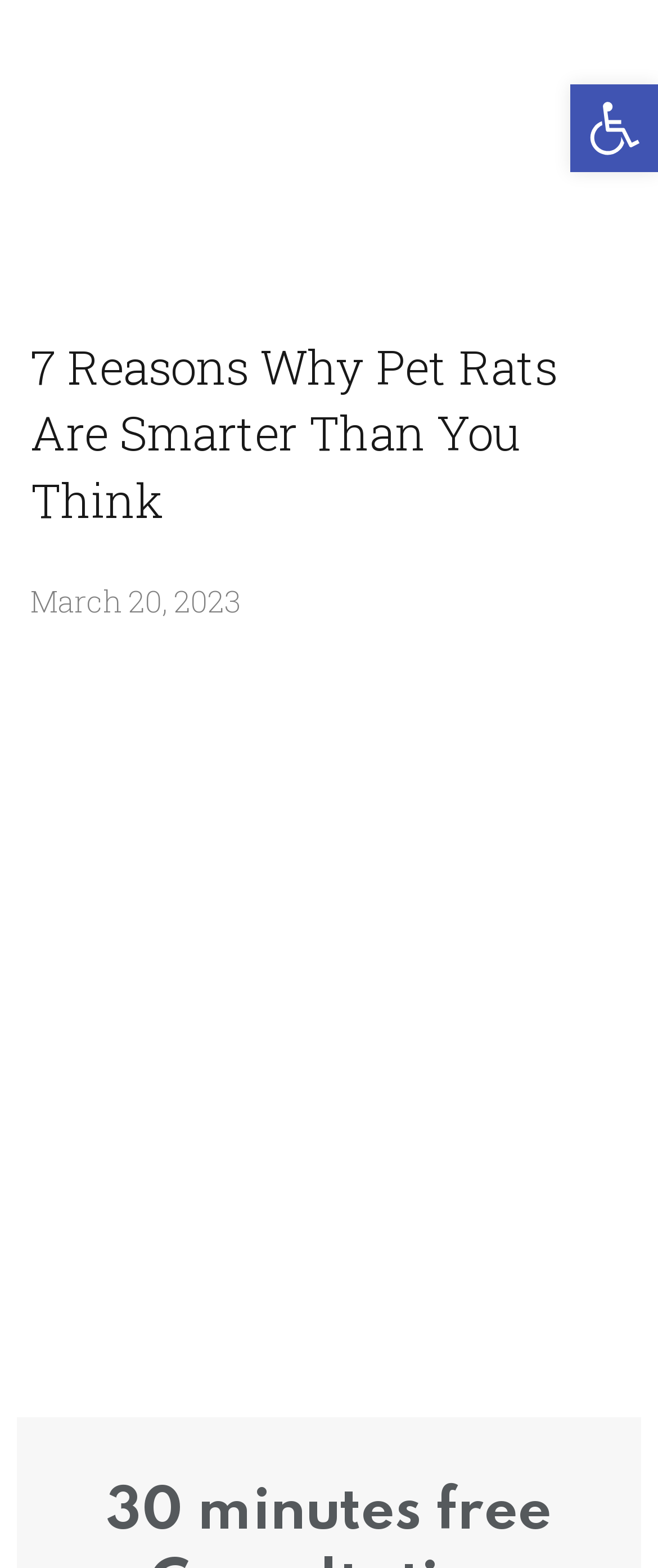Please identify the bounding box coordinates of the region to click in order to complete the task: "Open toolbar". The coordinates must be four float numbers between 0 and 1, specified as [left, top, right, bottom].

[0.867, 0.054, 1.0, 0.11]